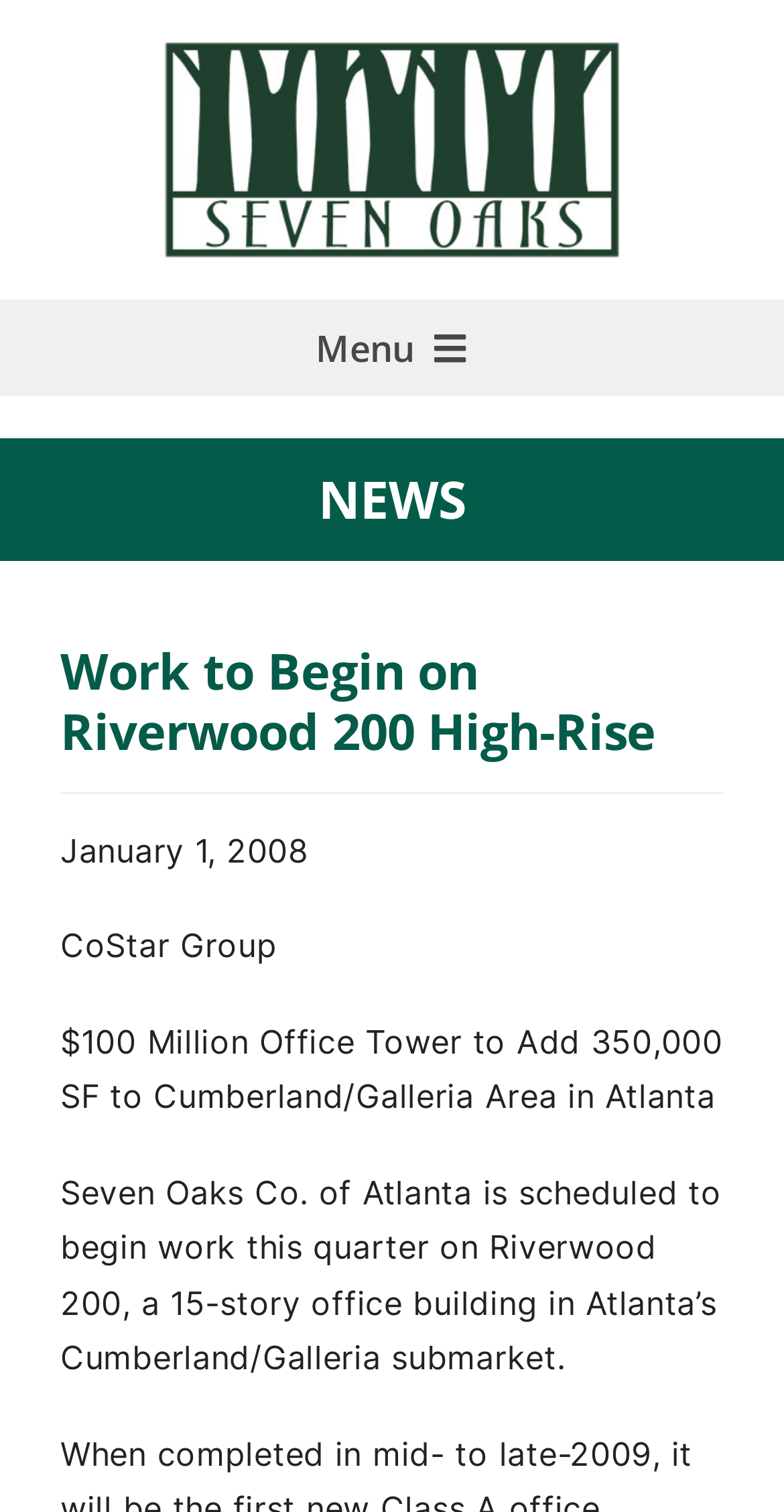What is the location of the office building?
Look at the image and answer with only one word or phrase.

Atlanta